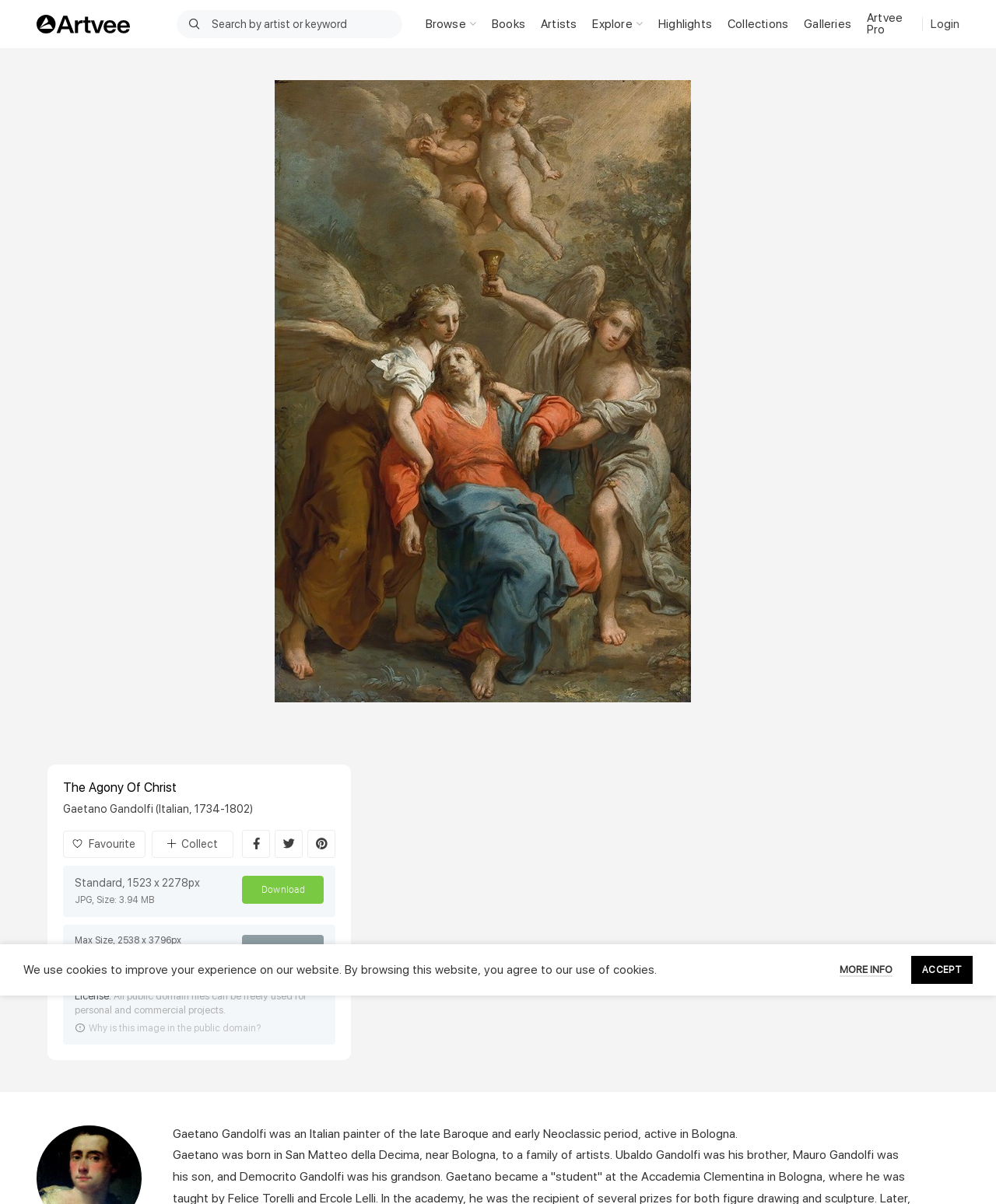Please give a succinct answer using a single word or phrase:
Who is the artist of the artwork?

Gaetano Gandolfi